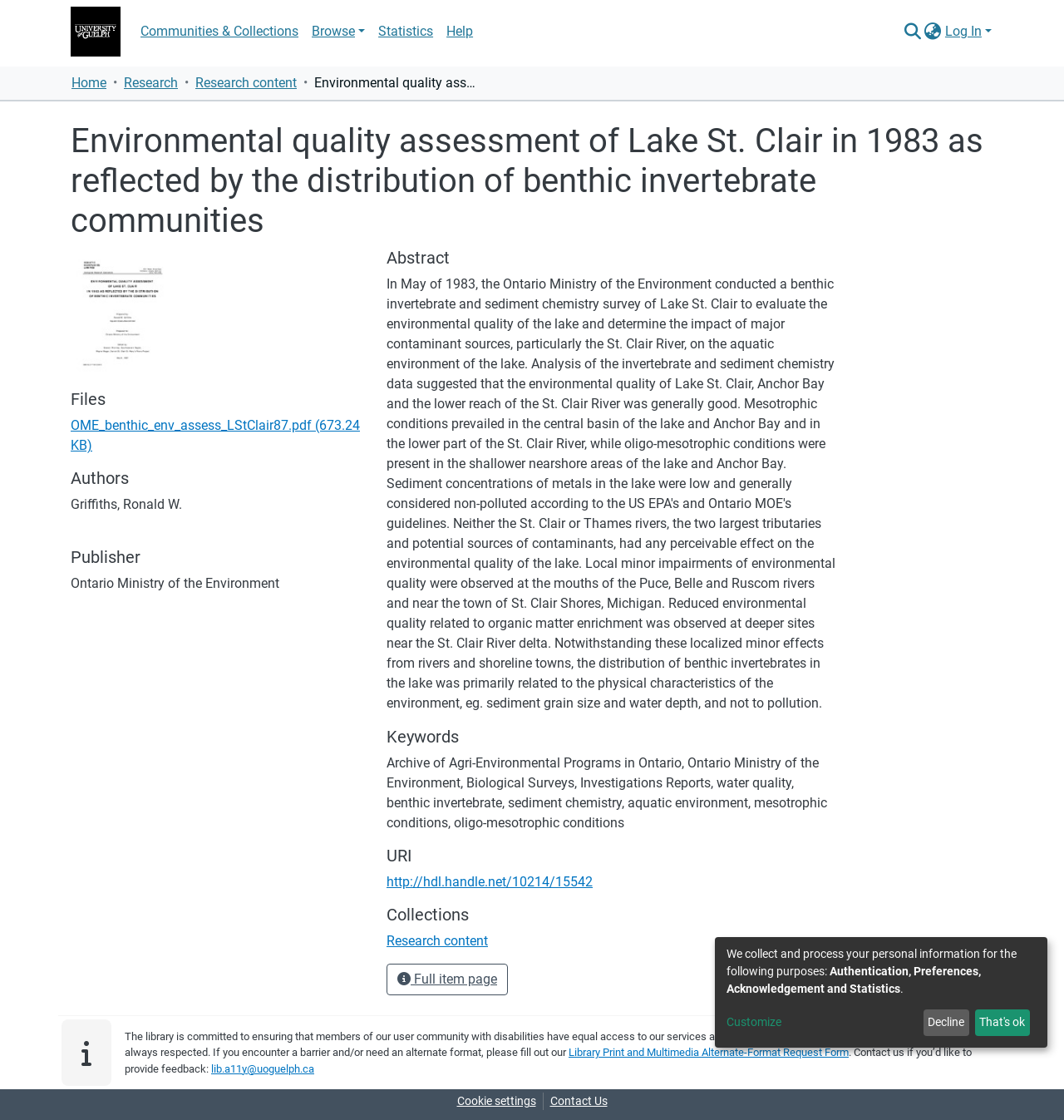Please give the bounding box coordinates of the area that should be clicked to fulfill the following instruction: "Open the 'How to Stop Background Programs in Windows 10' article". The coordinates should be in the format of four float numbers from 0 to 1, i.e., [left, top, right, bottom].

None